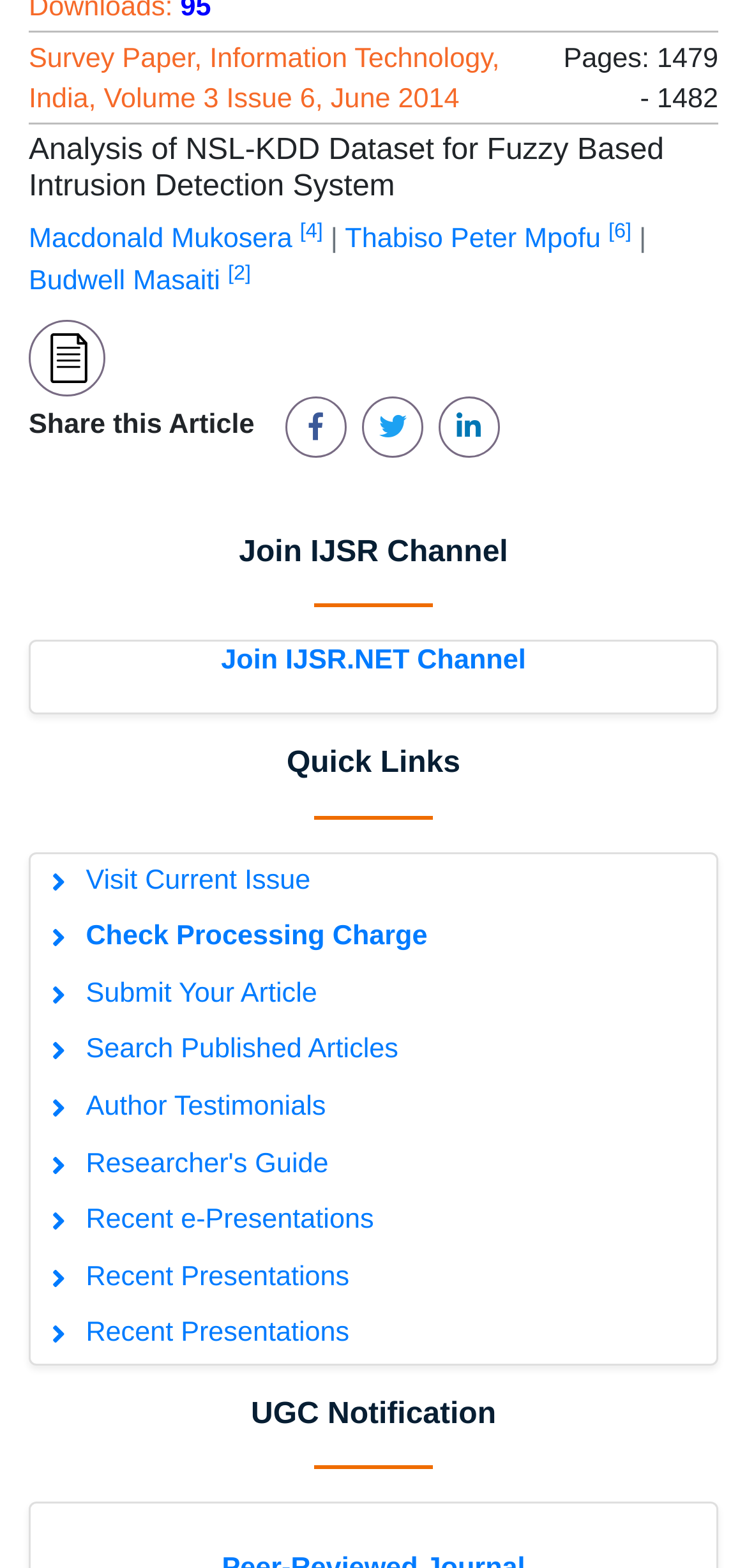Show the bounding box coordinates of the region that should be clicked to follow the instruction: "Share this Article."

[0.038, 0.261, 0.341, 0.281]